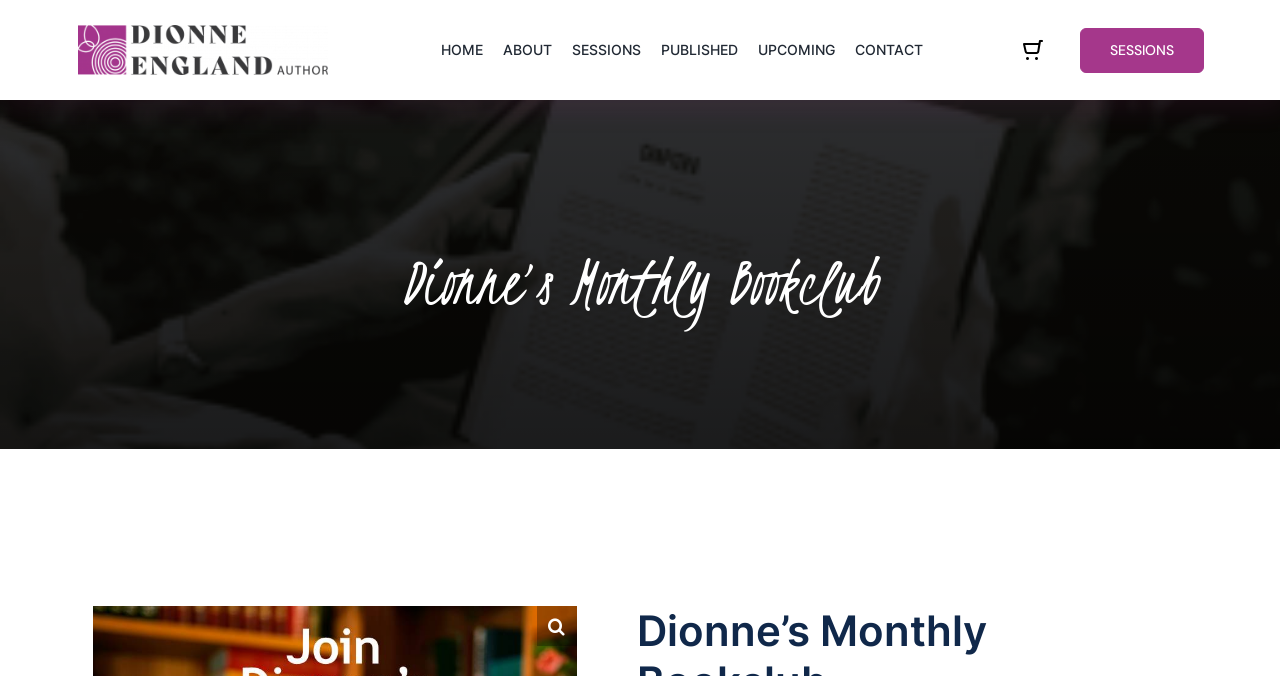Offer a meticulous caption that includes all visible features of the webpage.

The webpage is about Dionne's Monthly Bookclub, with a prominent logo of the author, Dionne England, located at the top-left corner of the page. Below the logo, there is a navigation menu with six links: HOME, ABOUT, SESSIONS, PUBLISHED, UPCOMING, and CONTACT, arranged horizontally across the top of the page.

On the top-right corner, there is a link to a cart page on a different website. Next to it, there is another link to SESSIONS, which is likely a call-to-action button.

The main heading, "Dionne's Monthly Bookclub", is centered on the page, with a font size that suggests it's a title. Below the heading, there is a brief description about joining the book club and getting 1:1 time with Dionne to discuss content, ideas, and how they relate to personal goals and work environment.

At the bottom of the page, there is a social media link, represented by a font awesome icon, which is a square with an arrow pointing upwards. This link is likely a way to connect with Dionne on social media platforms.